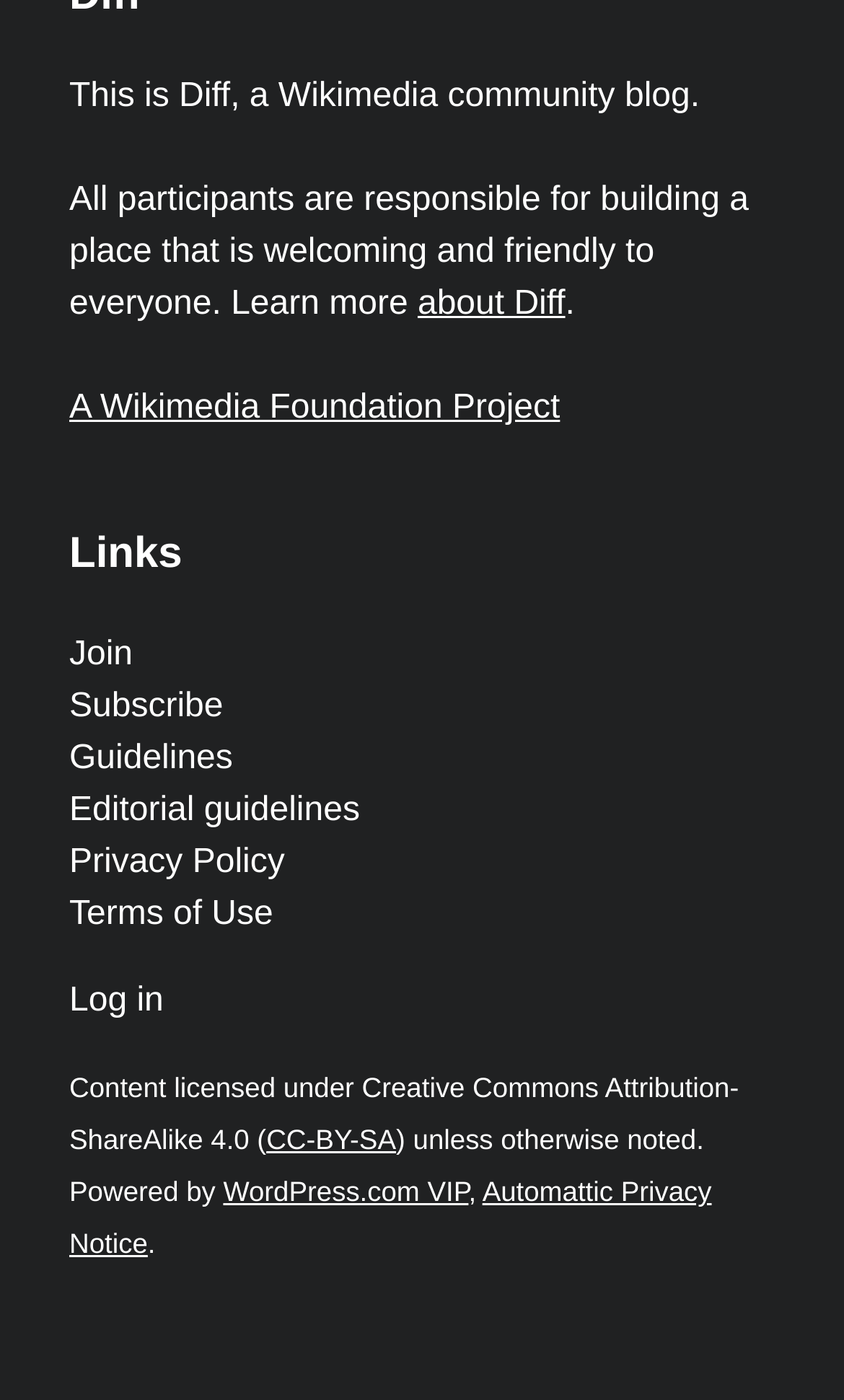Identify the bounding box coordinates of the clickable region required to complete the instruction: "Log in to the account". The coordinates should be given as four float numbers within the range of 0 and 1, i.e., [left, top, right, bottom].

[0.082, 0.702, 0.194, 0.728]